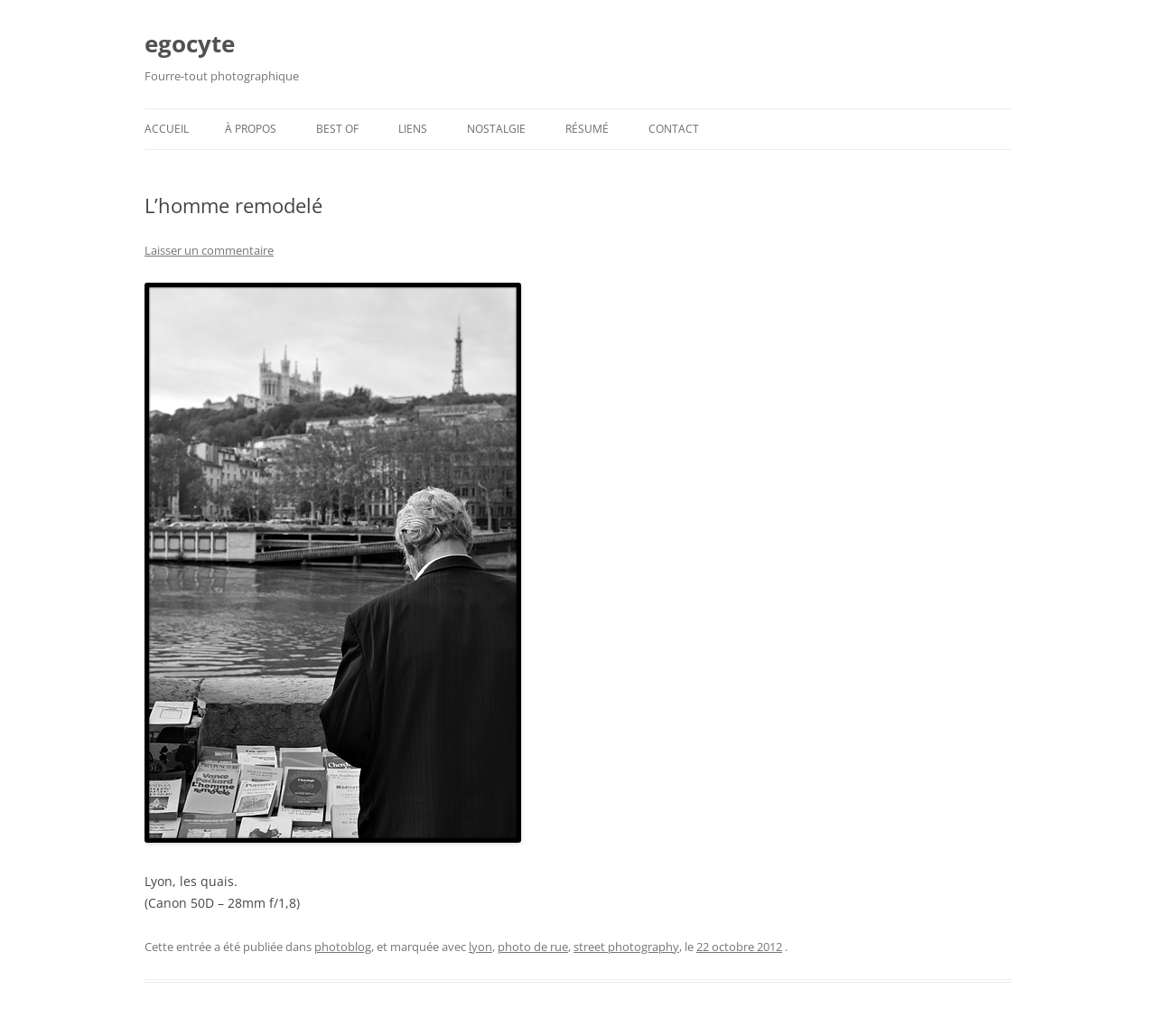Please specify the bounding box coordinates of the element that should be clicked to execute the given instruction: 'view about page'. Ensure the coordinates are four float numbers between 0 and 1, expressed as [left, top, right, bottom].

[0.195, 0.105, 0.239, 0.144]